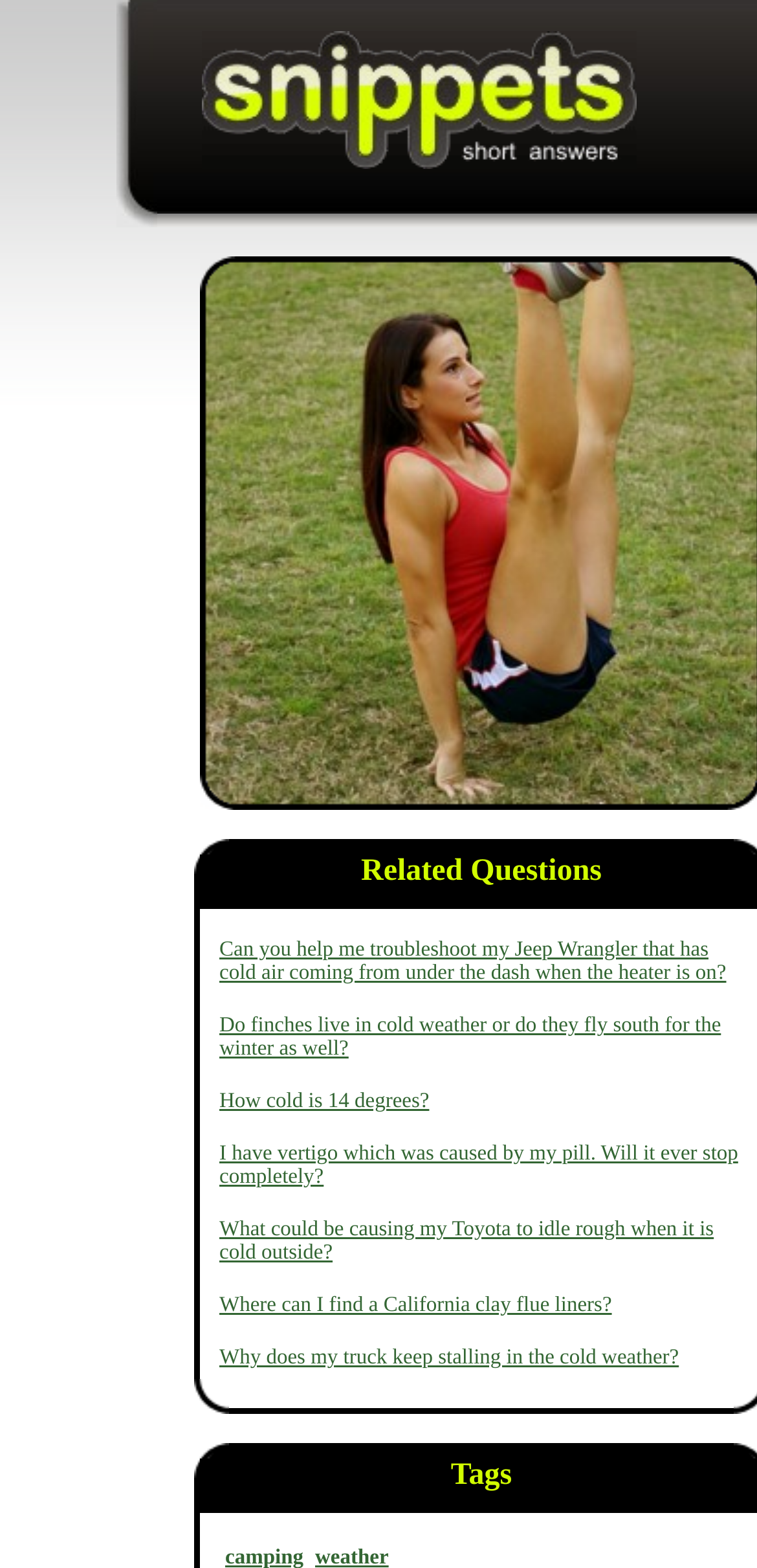What type of content is provided on the webpage?
Please answer the question with a detailed response using the information from the screenshot.

The webpage appears to provide Q&A style content, with links to various questions and answers related to cold weather camping and other topics, suggesting that the webpage is a resource for individuals seeking information on these topics.